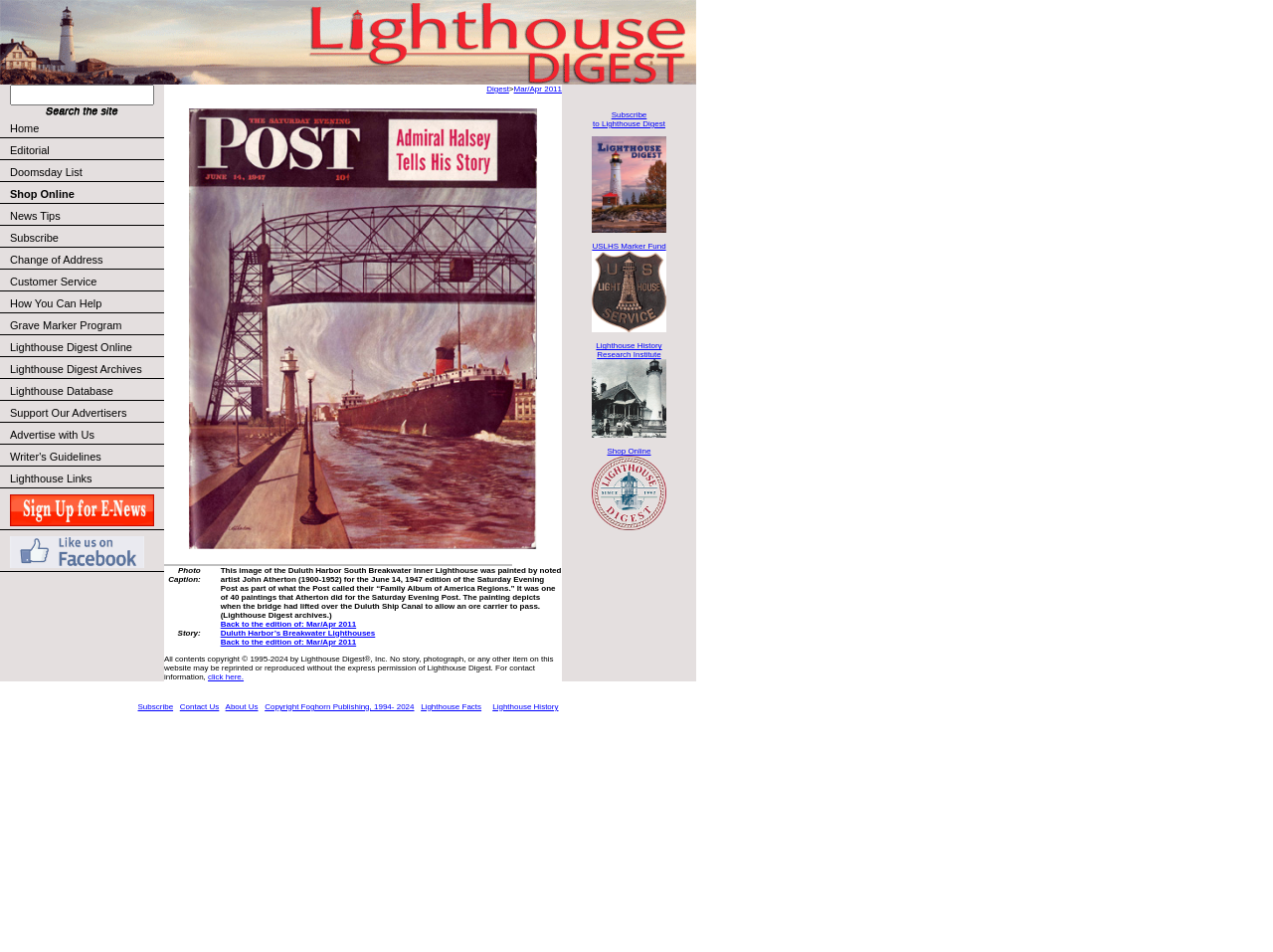Specify the bounding box coordinates of the area to click in order to follow the given instruction: "Click on 'Gaming Laptops'."

None